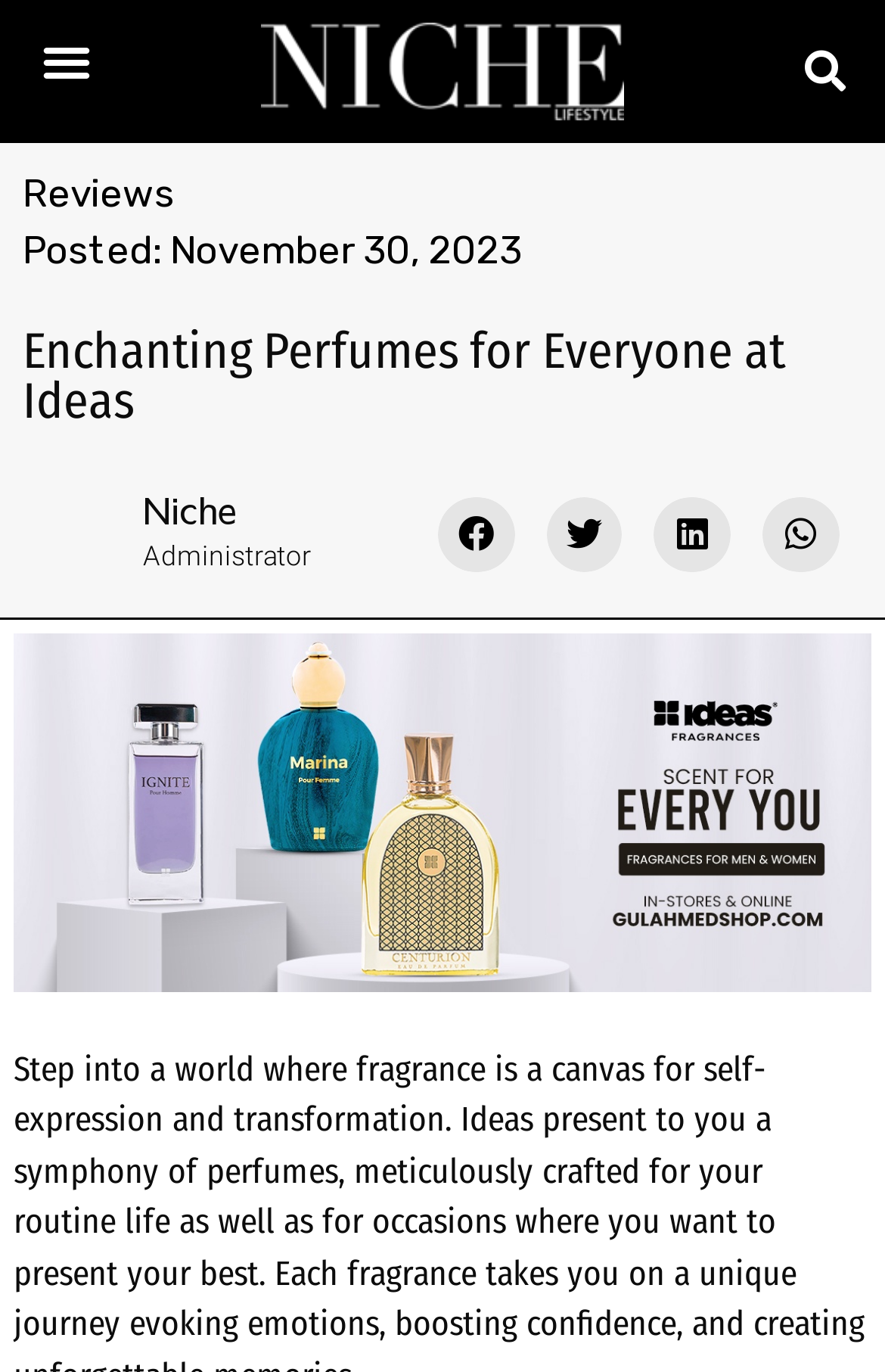Please determine the bounding box coordinates of the area that needs to be clicked to complete this task: 'Read reviews'. The coordinates must be four float numbers between 0 and 1, formatted as [left, top, right, bottom].

[0.026, 0.124, 0.197, 0.157]